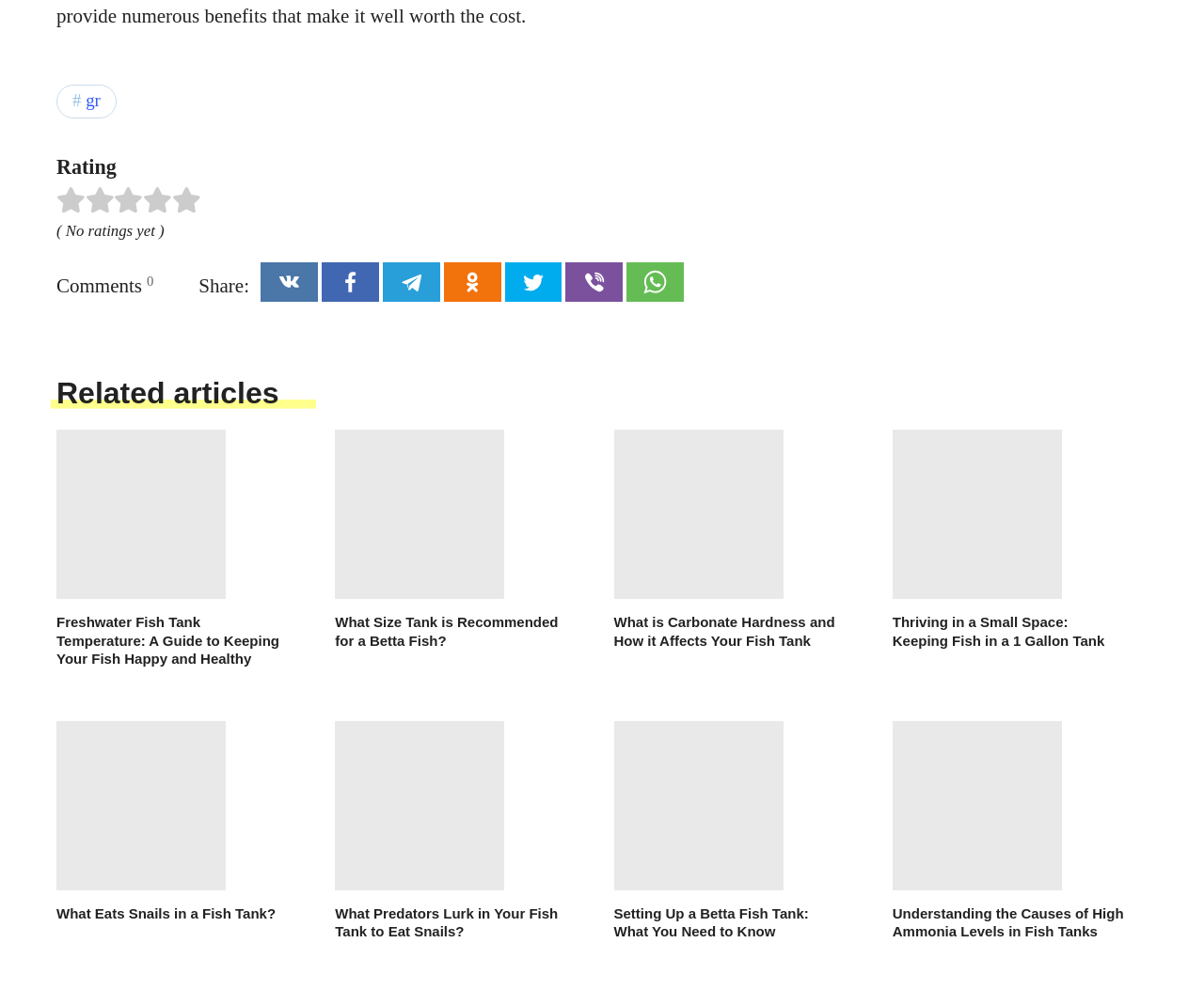Specify the bounding box coordinates of the area that needs to be clicked to achieve the following instruction: "Click on the 'Freshwater Fish Tank Temperature: A Guide to Keeping Your Fish Happy and Healthy' article".

[0.047, 0.434, 0.239, 0.675]